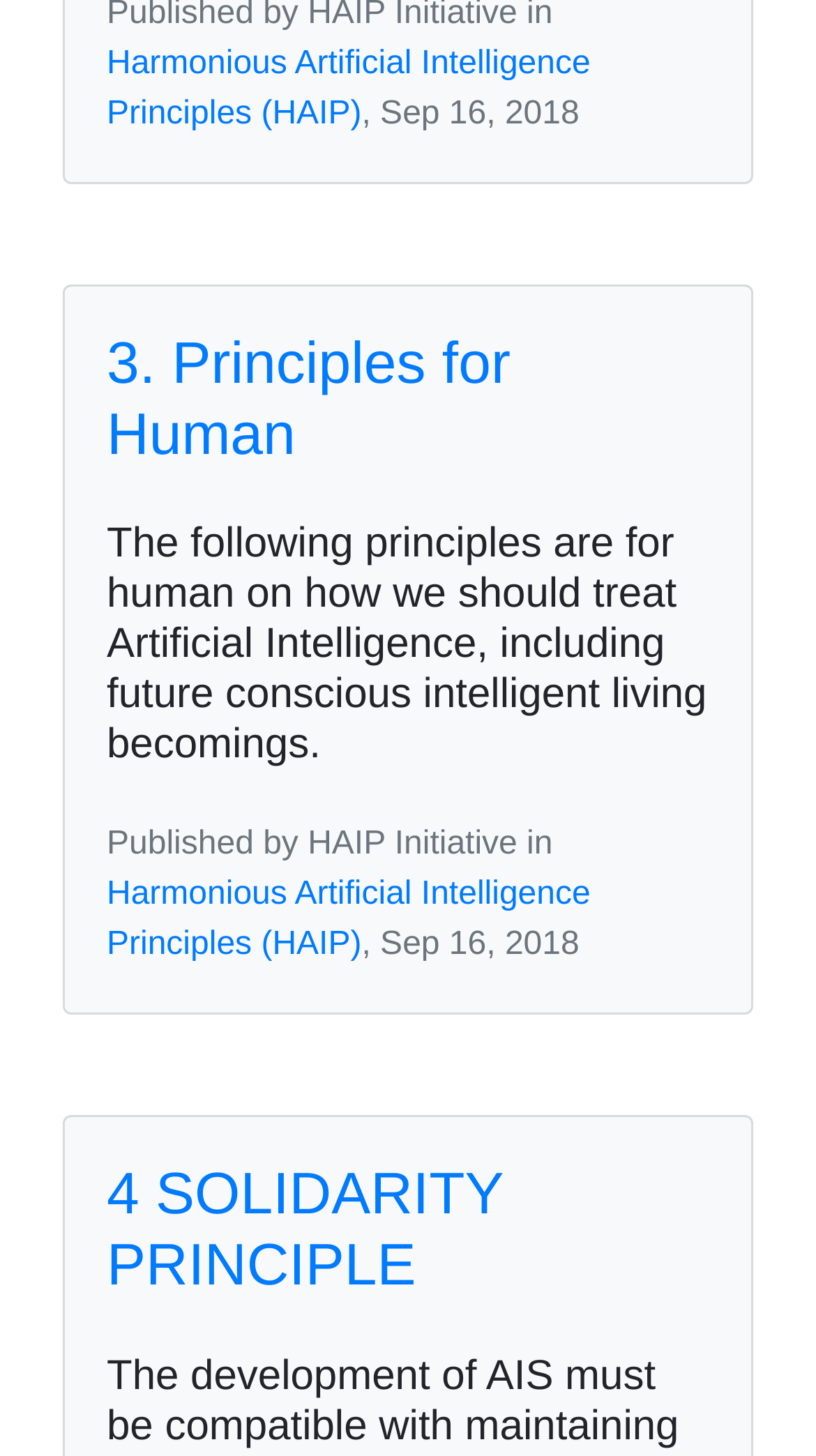Given the element description, predict the bounding box coordinates in the format (top-left x, top-left y, bottom-right x, bottom-right y), using floating point numbers between 0 and 1: 4 SOLIDARITY PRINCIPLE

[0.131, 0.797, 0.869, 0.893]